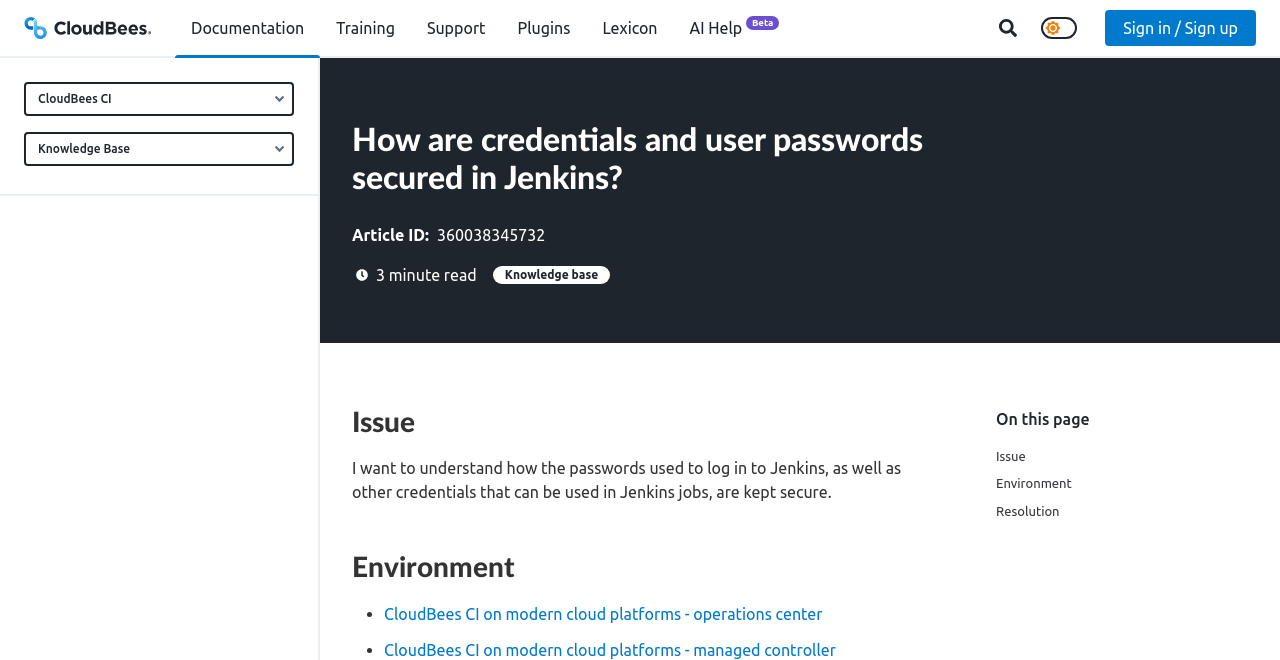Provide the bounding box coordinates for the UI element that is described as: "CloudBees CI".

[0.019, 0.124, 0.23, 0.176]